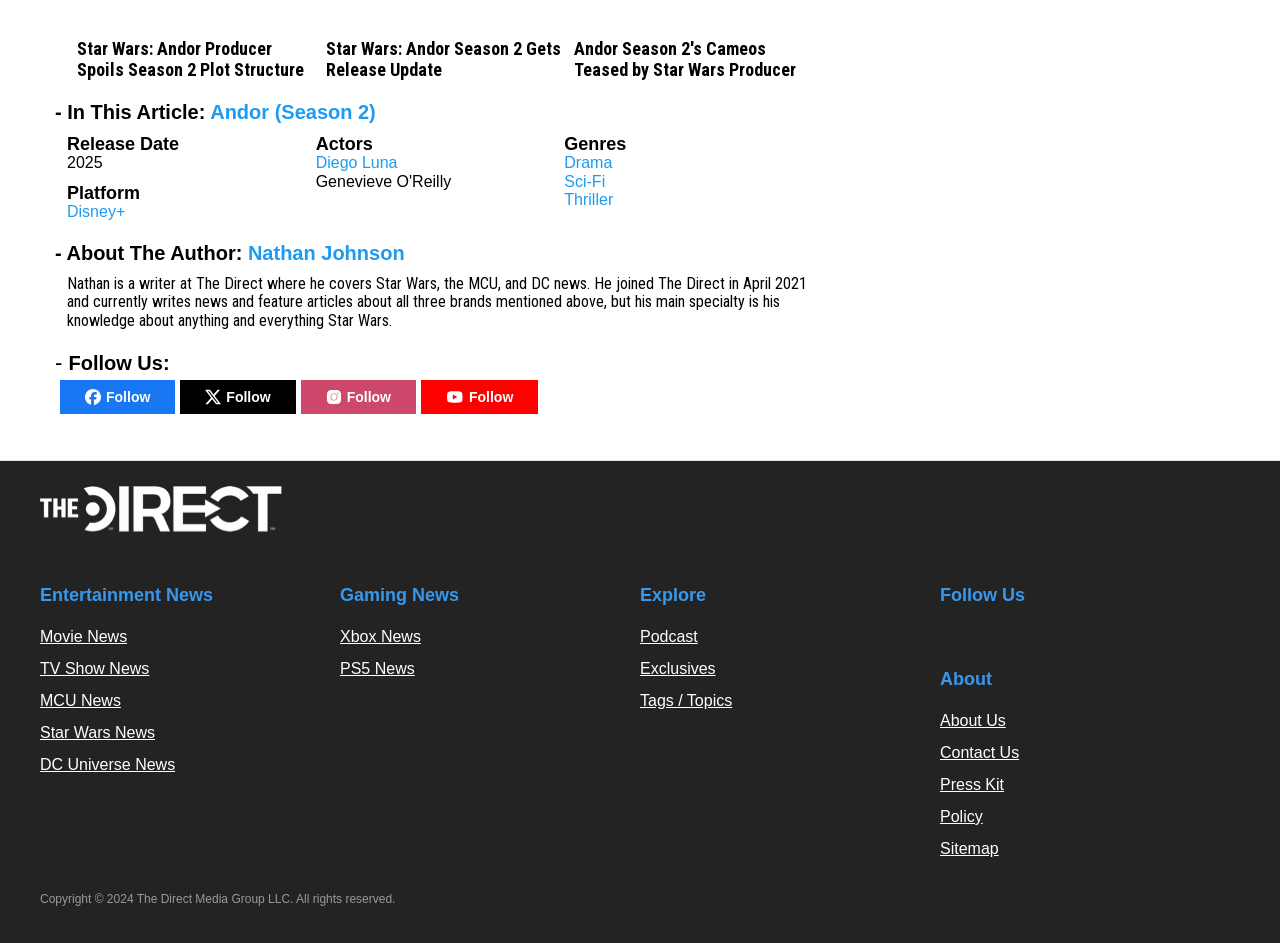Determine the bounding box coordinates of the region I should click to achieve the following instruction: "Explore Star Wars News". Ensure the bounding box coordinates are four float numbers between 0 and 1, i.e., [left, top, right, bottom].

[0.031, 0.767, 0.121, 0.785]